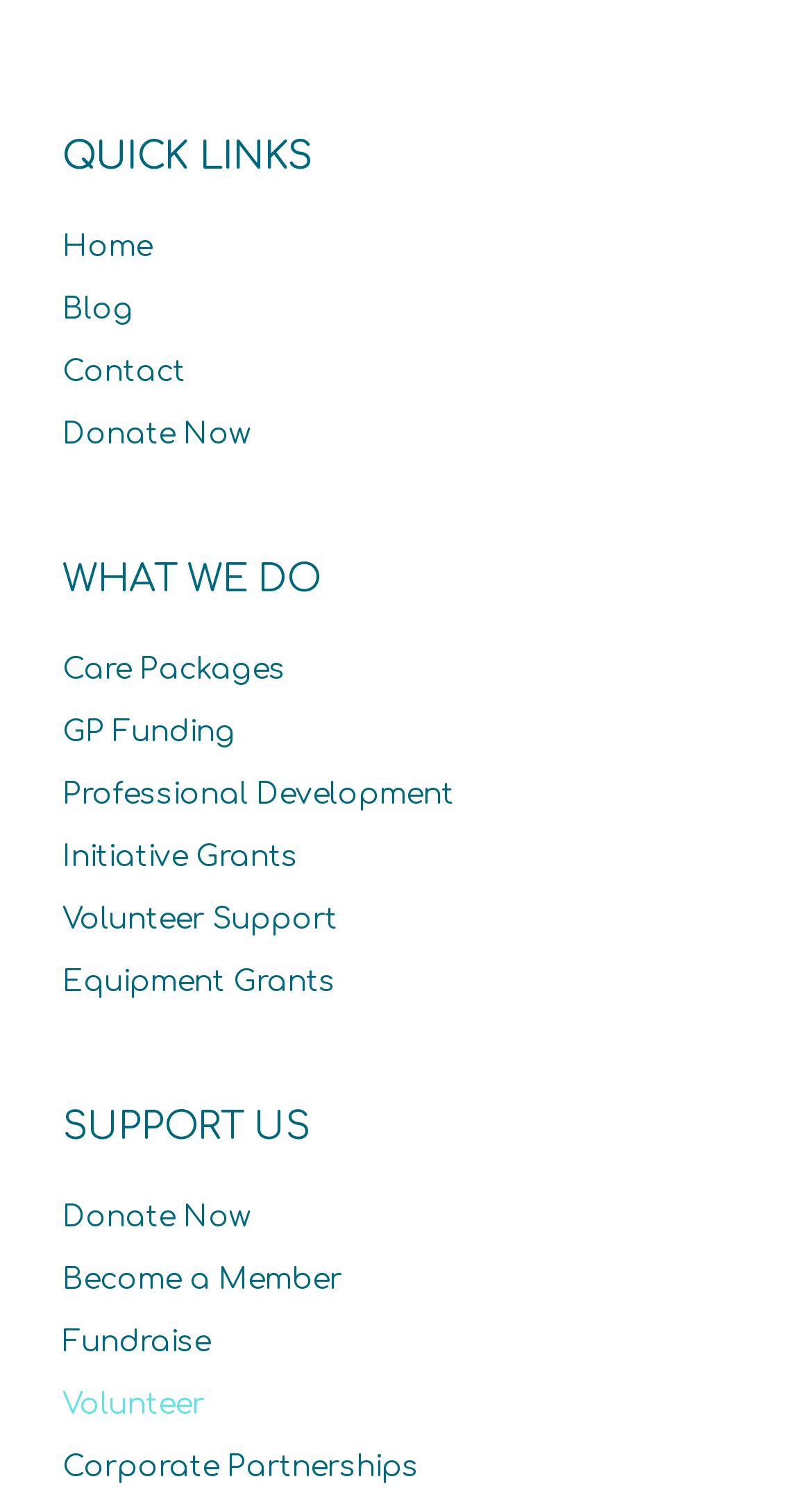Determine the bounding box coordinates of the section I need to click to execute the following instruction: "go to home page". Provide the coordinates as four float numbers between 0 and 1, i.e., [left, top, right, bottom].

[0.077, 0.146, 0.923, 0.188]